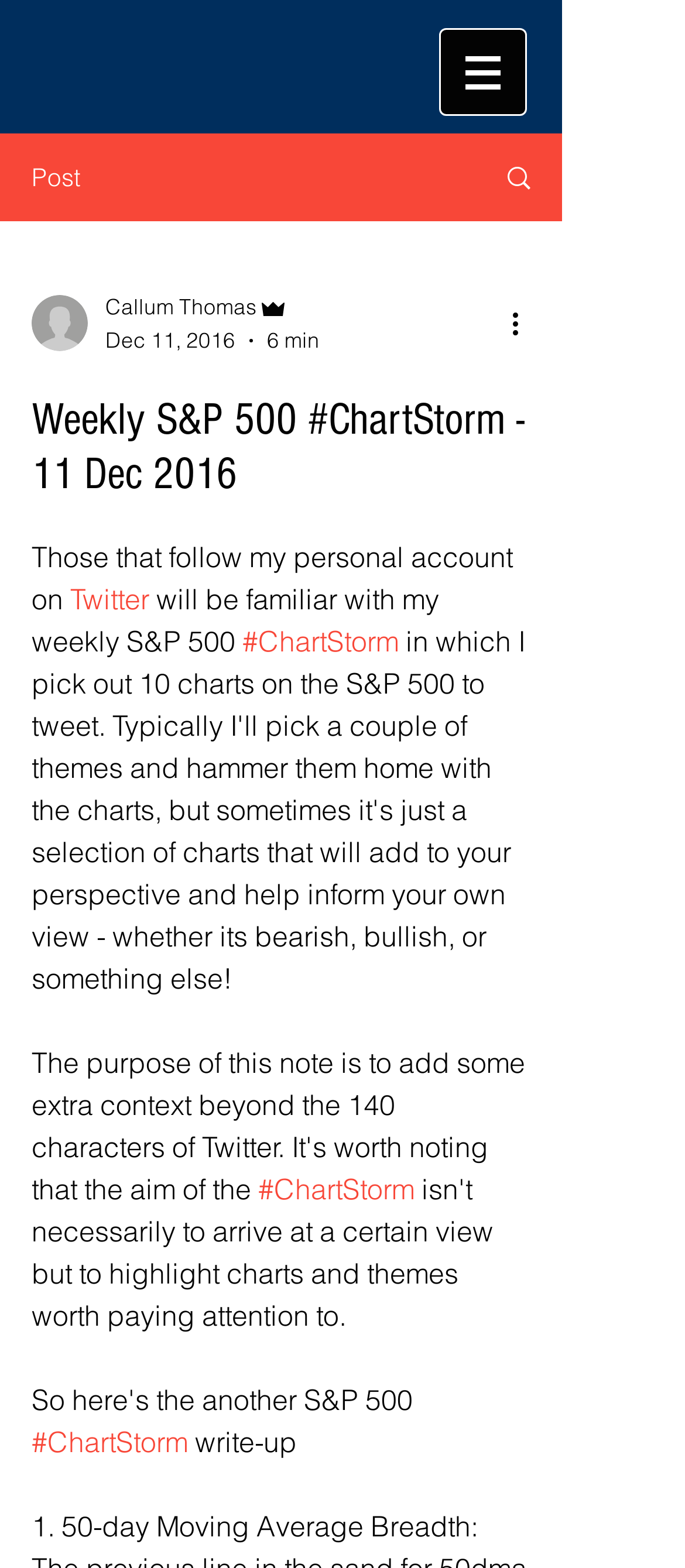Pinpoint the bounding box coordinates of the clickable element to carry out the following instruction: "Click the site navigation button."

[0.641, 0.018, 0.769, 0.074]